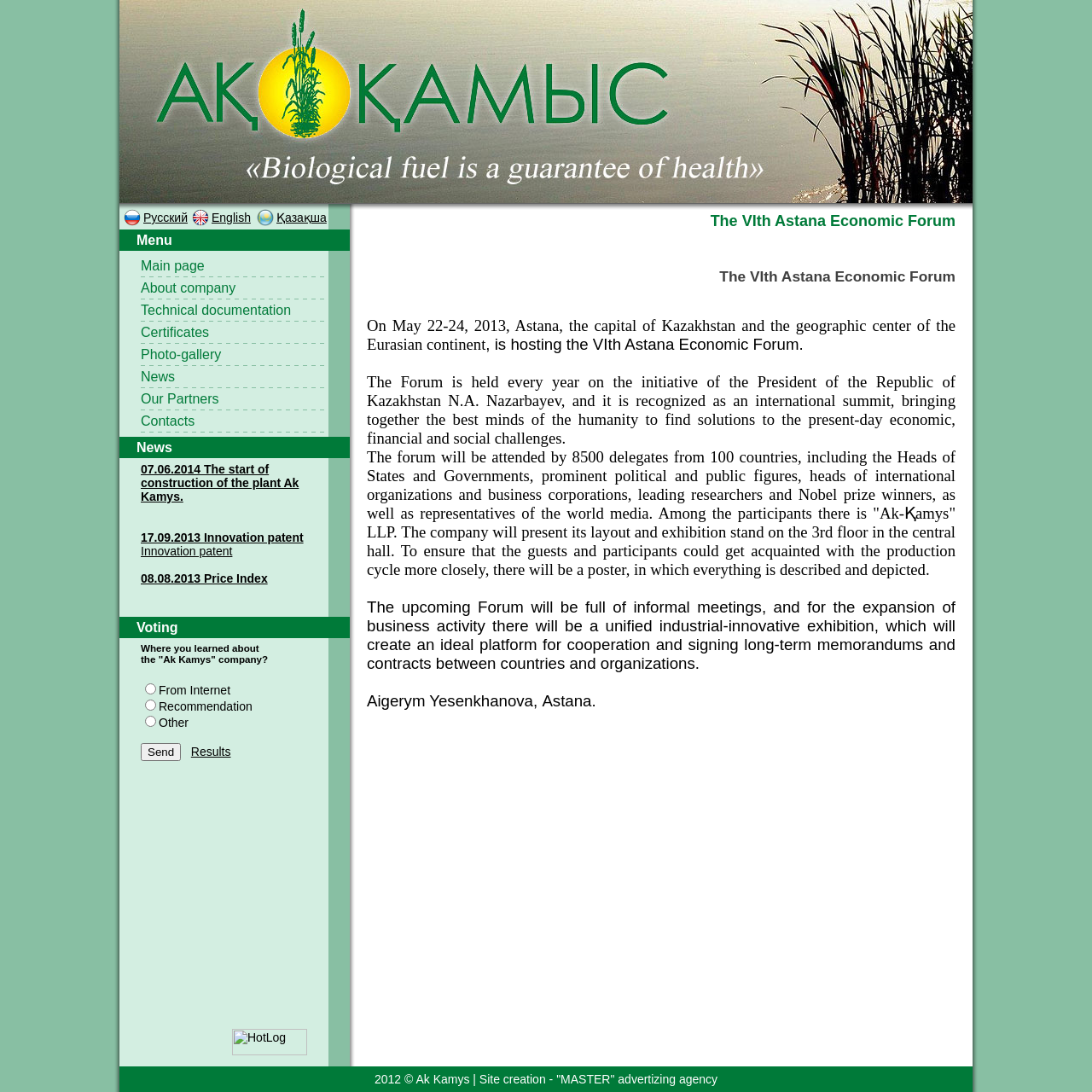Please provide a comprehensive answer to the question based on the screenshot: How many menu items are there?

The menu items are located below the language options, and they are Main page, About company, Technical documentation, Сertificates, Photo-gallery, News, Our Partners, and Contacts. There are 8 menu items in total.